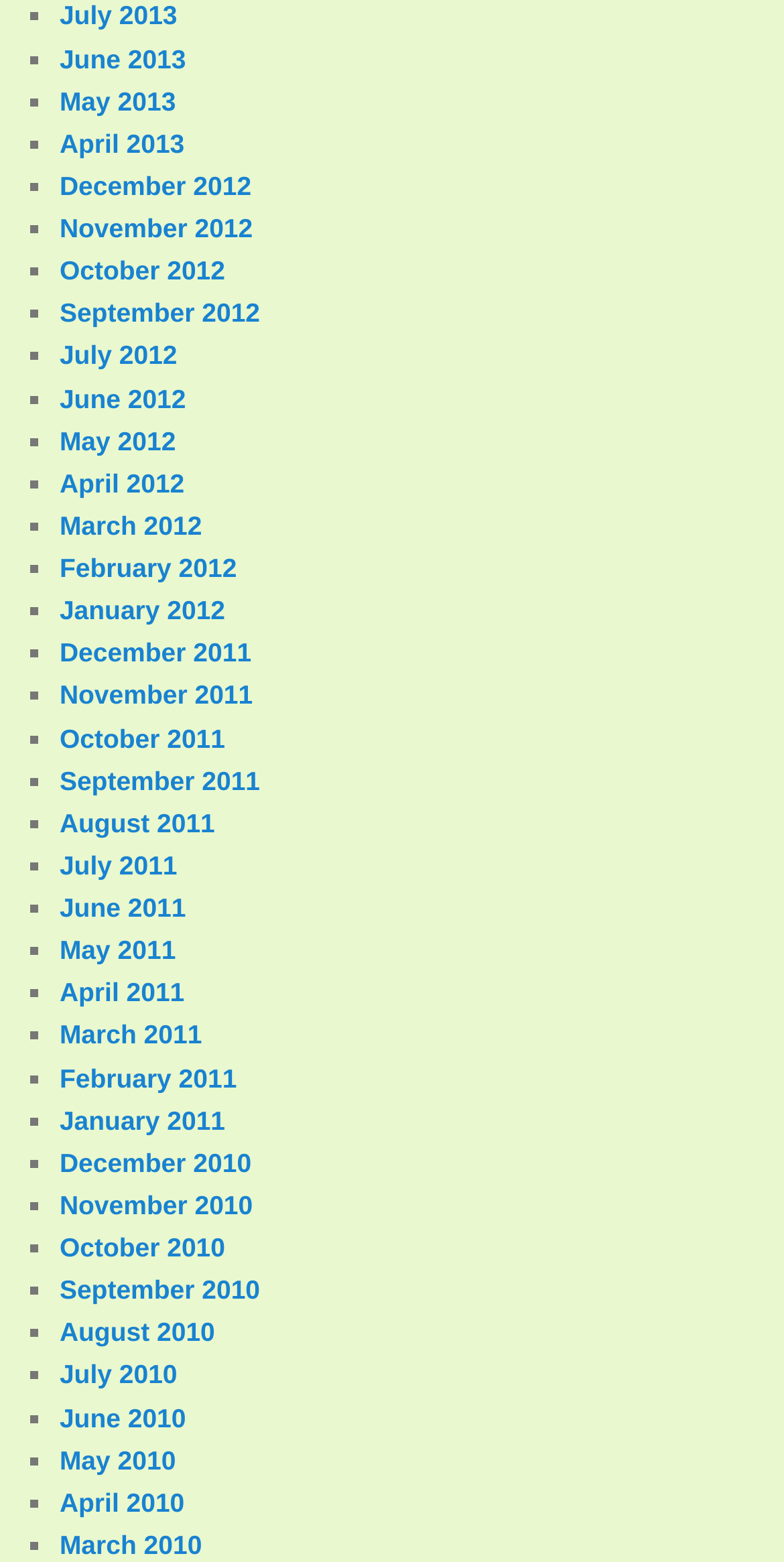Please indicate the bounding box coordinates for the clickable area to complete the following task: "click June 2013". The coordinates should be specified as four float numbers between 0 and 1, i.e., [left, top, right, bottom].

[0.076, 0.028, 0.237, 0.047]